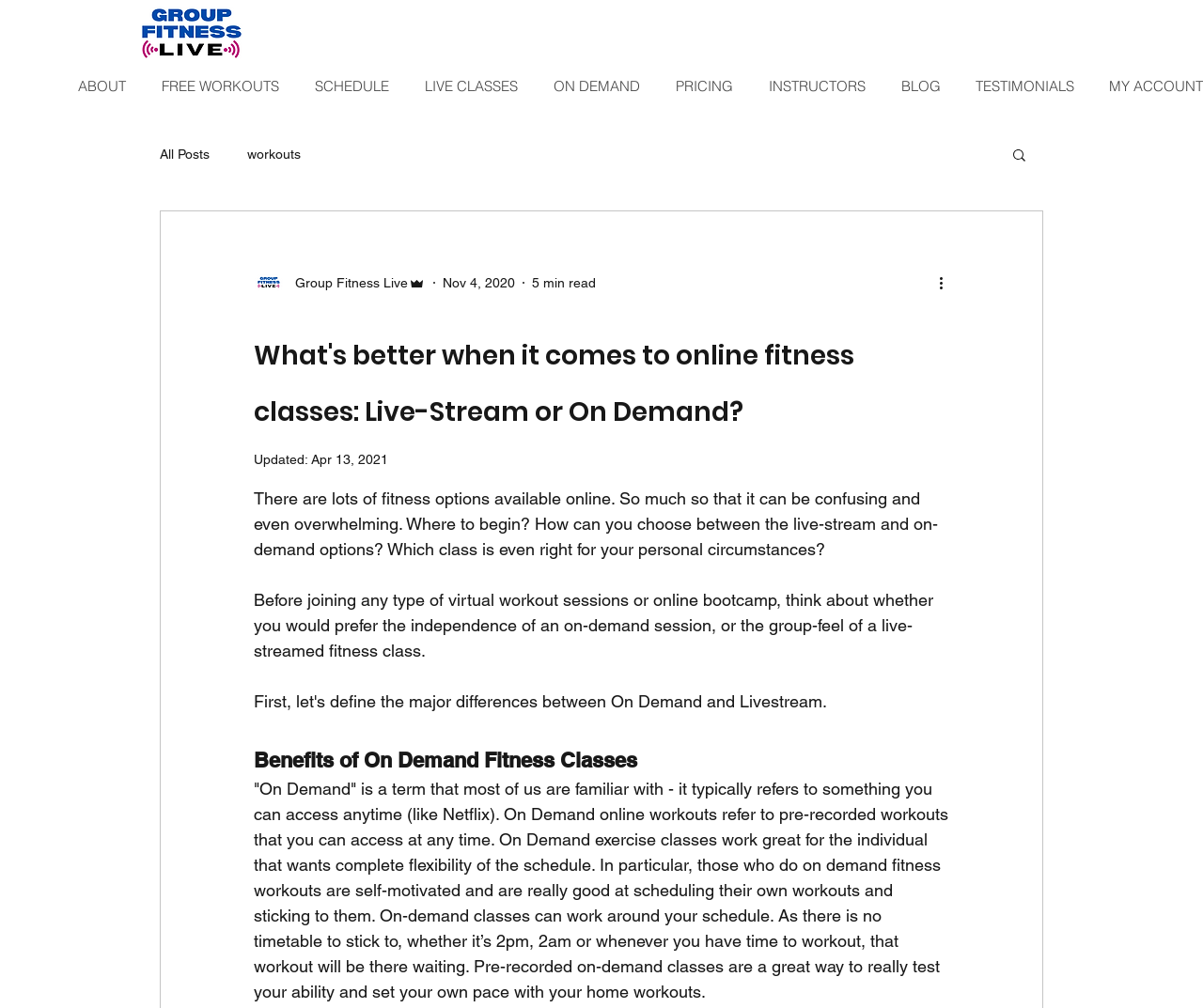Who is the author of the article? Based on the image, give a response in one word or a short phrase.

Group Fitness Live Admin